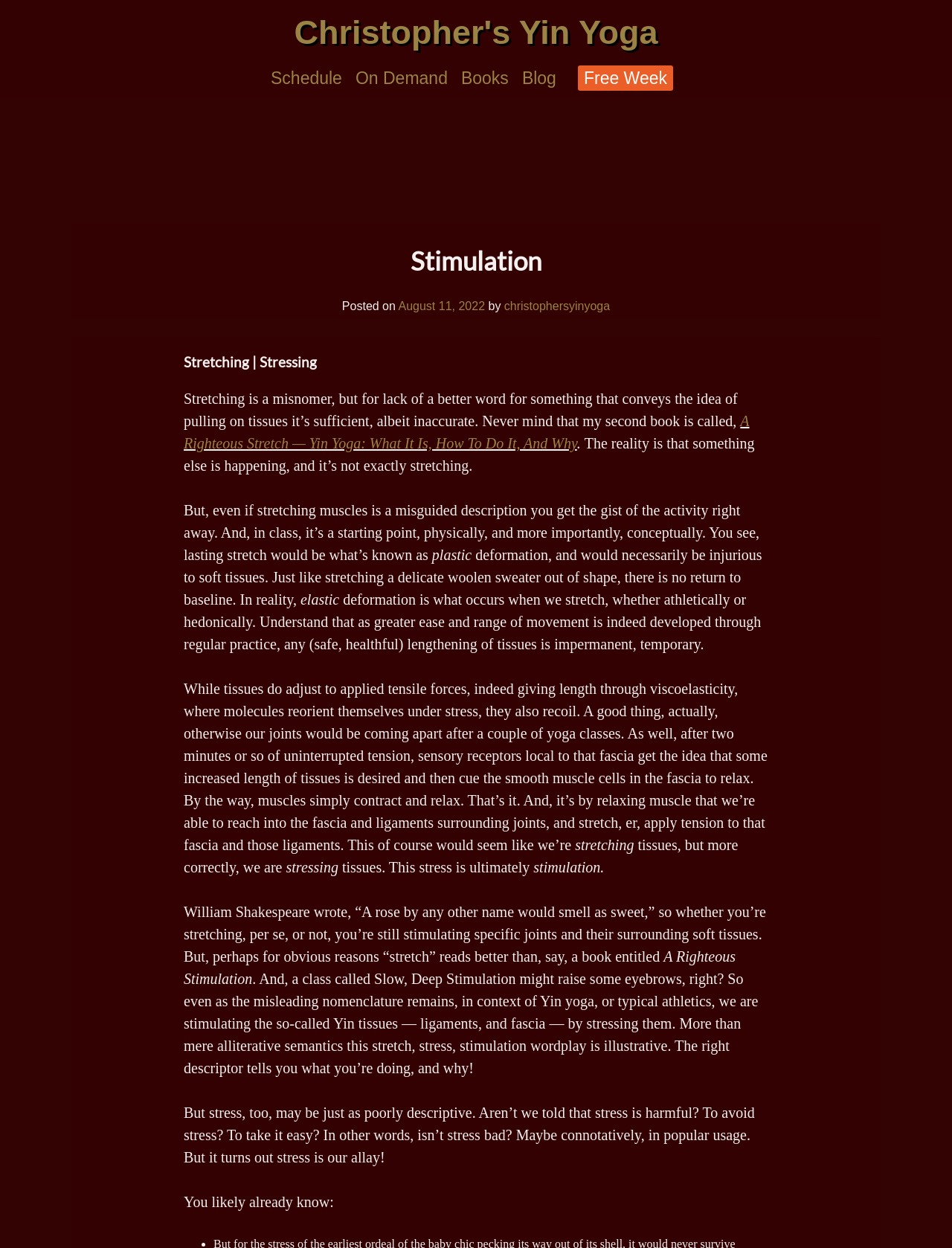Respond to the following question with a brief word or phrase:
What is the name of the website?

Christopher's Yin Yoga